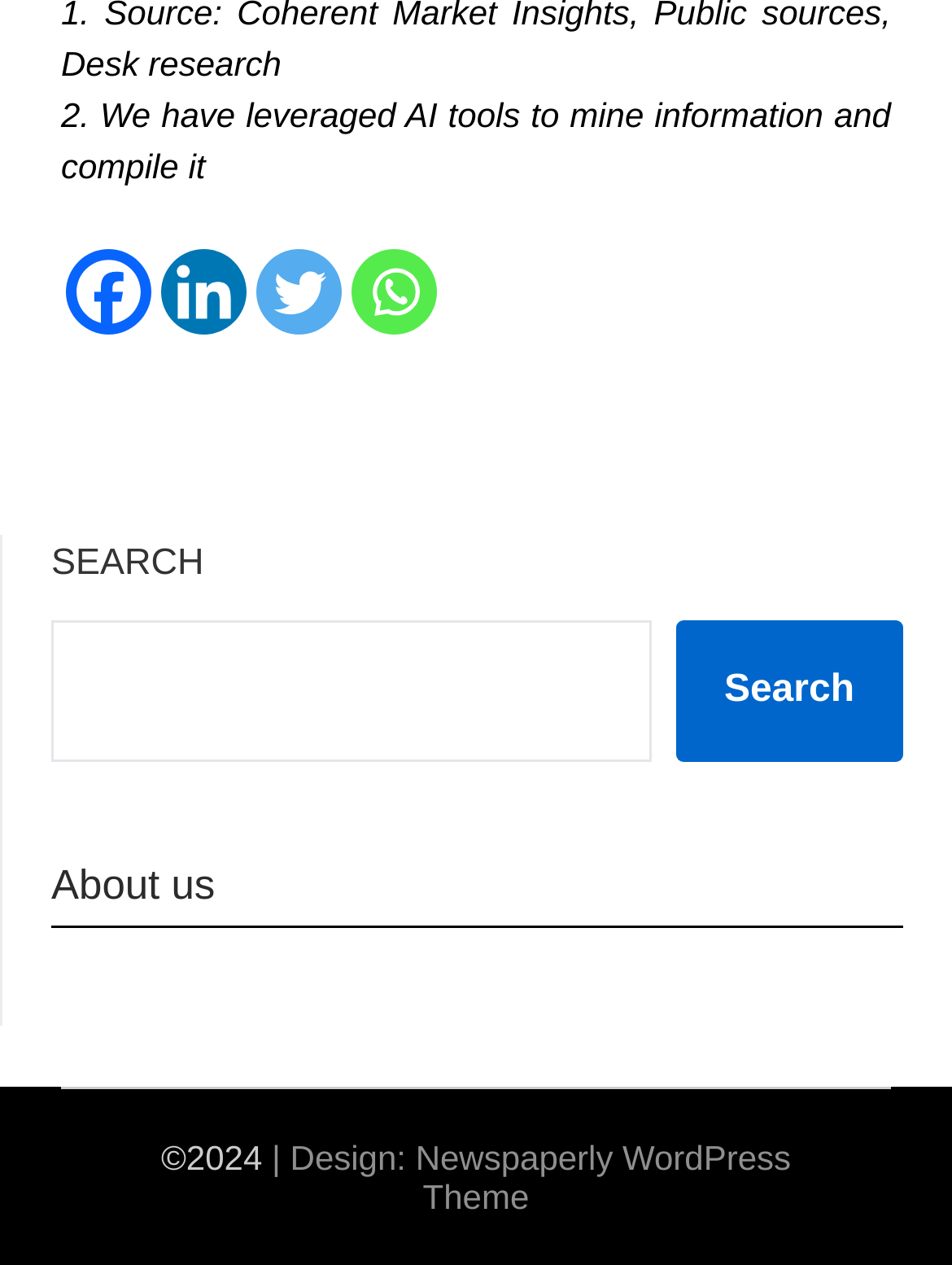Determine the bounding box coordinates of the element's region needed to click to follow the instruction: "Check the copyright information". Provide these coordinates as four float numbers between 0 and 1, formatted as [left, top, right, bottom].

[0.169, 0.899, 0.285, 0.93]